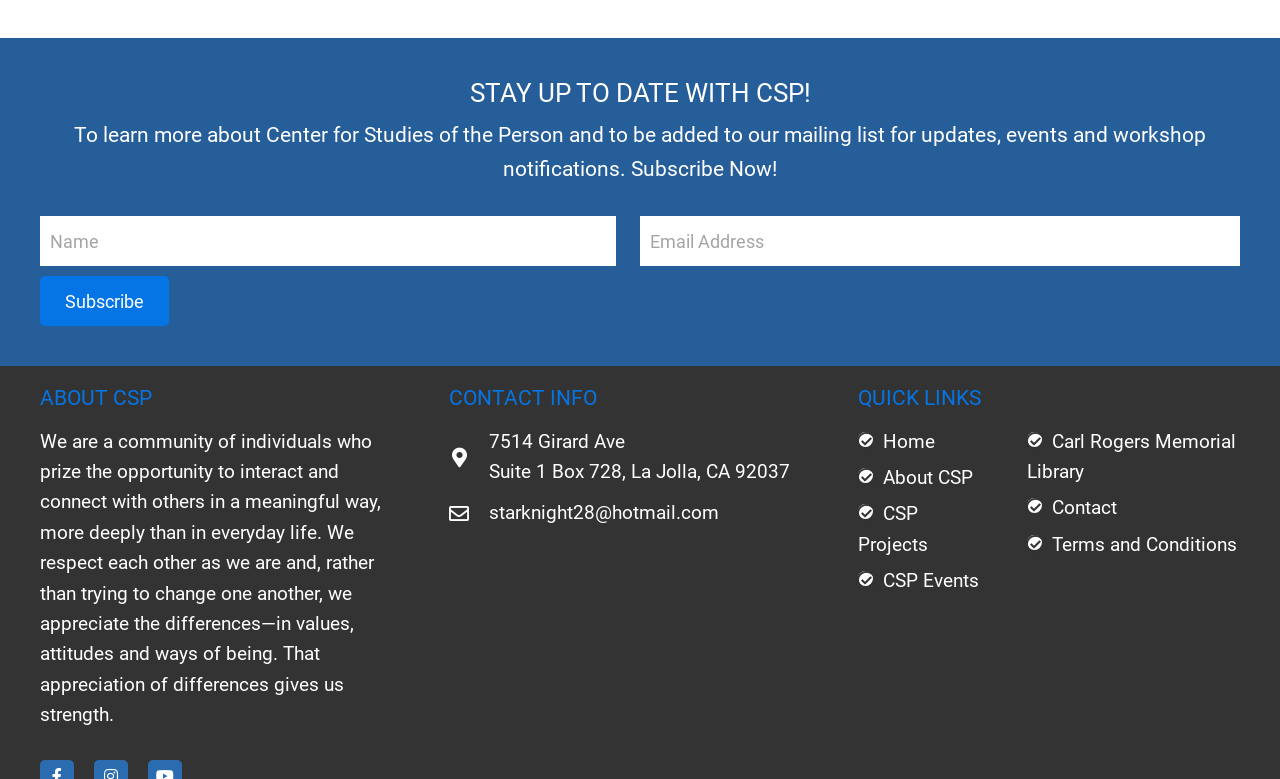Carefully examine the image and provide an in-depth answer to the question: What is the name of the library mentioned on the webpage?

The library is mentioned in the QUICK LINKS section, which is located at the bottom of the webpage. It is one of the links in the second navigation menu.